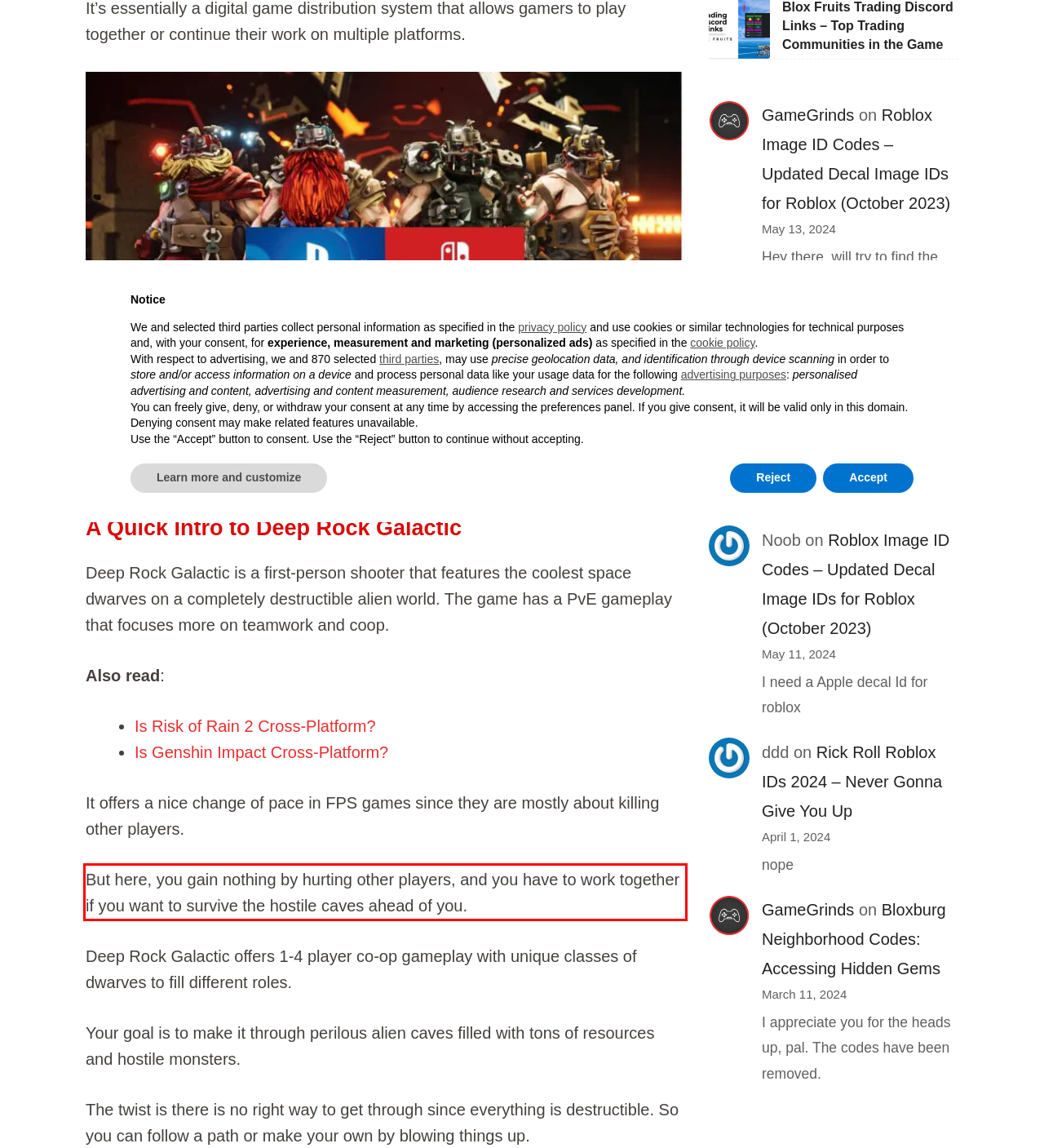Analyze the screenshot of the webpage and extract the text from the UI element that is inside the red bounding box.

But here, you gain nothing by hurting other players, and you have to work together if you want to survive the hostile caves ahead of you.